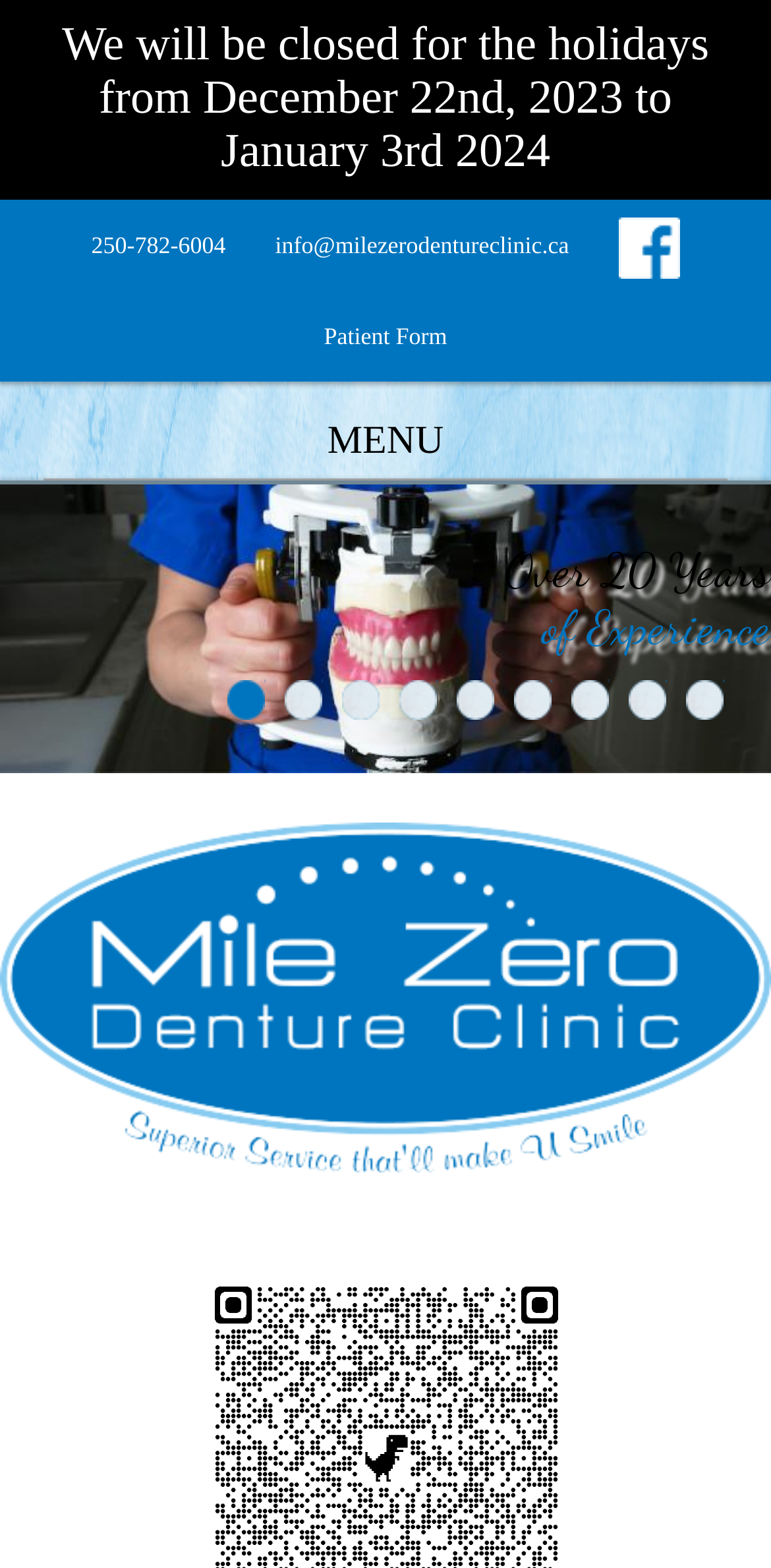Using the provided element description: "Patient Form", identify the bounding box coordinates. The coordinates should be four floats between 0 and 1 in the order [left, top, right, bottom].

[0.42, 0.185, 0.58, 0.243]